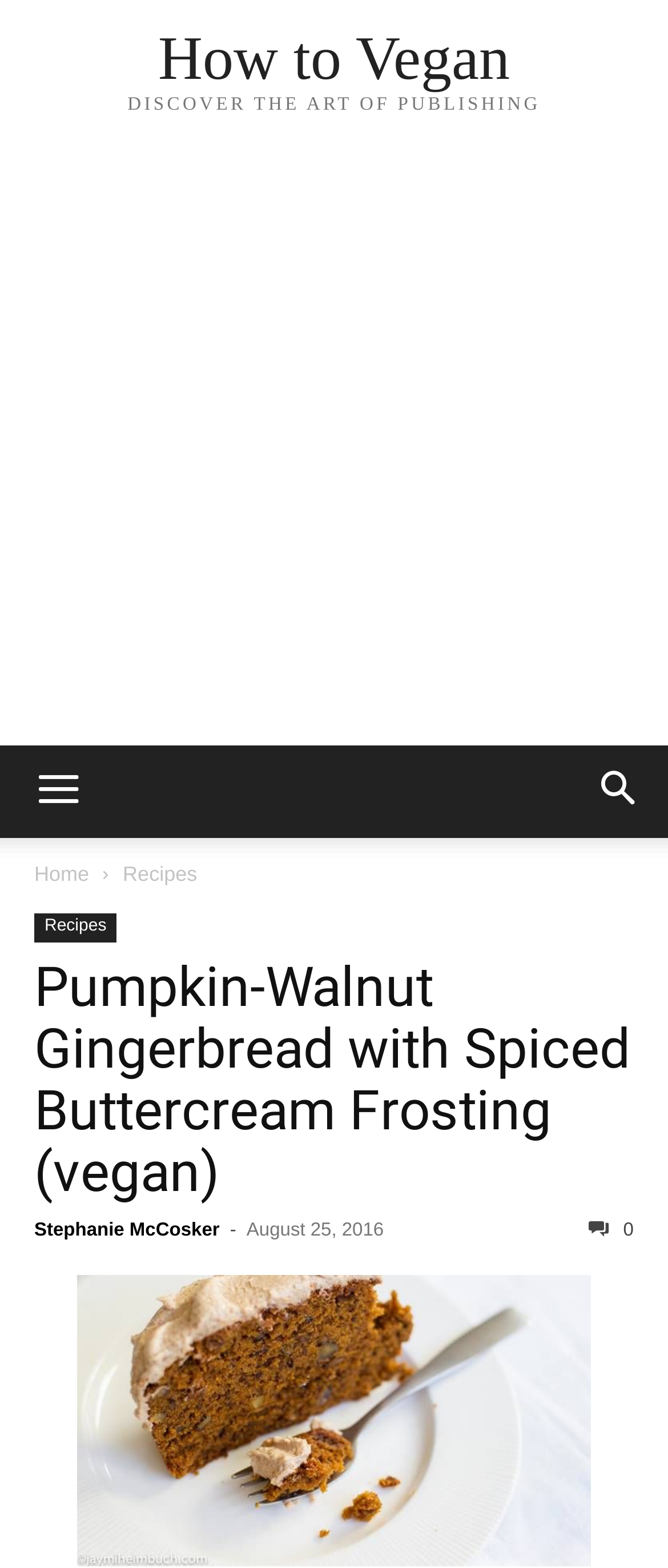What type of bread is featured in the recipe?
Answer with a single word or phrase, using the screenshot for reference.

Pumpkin-Walnut Gingerbread